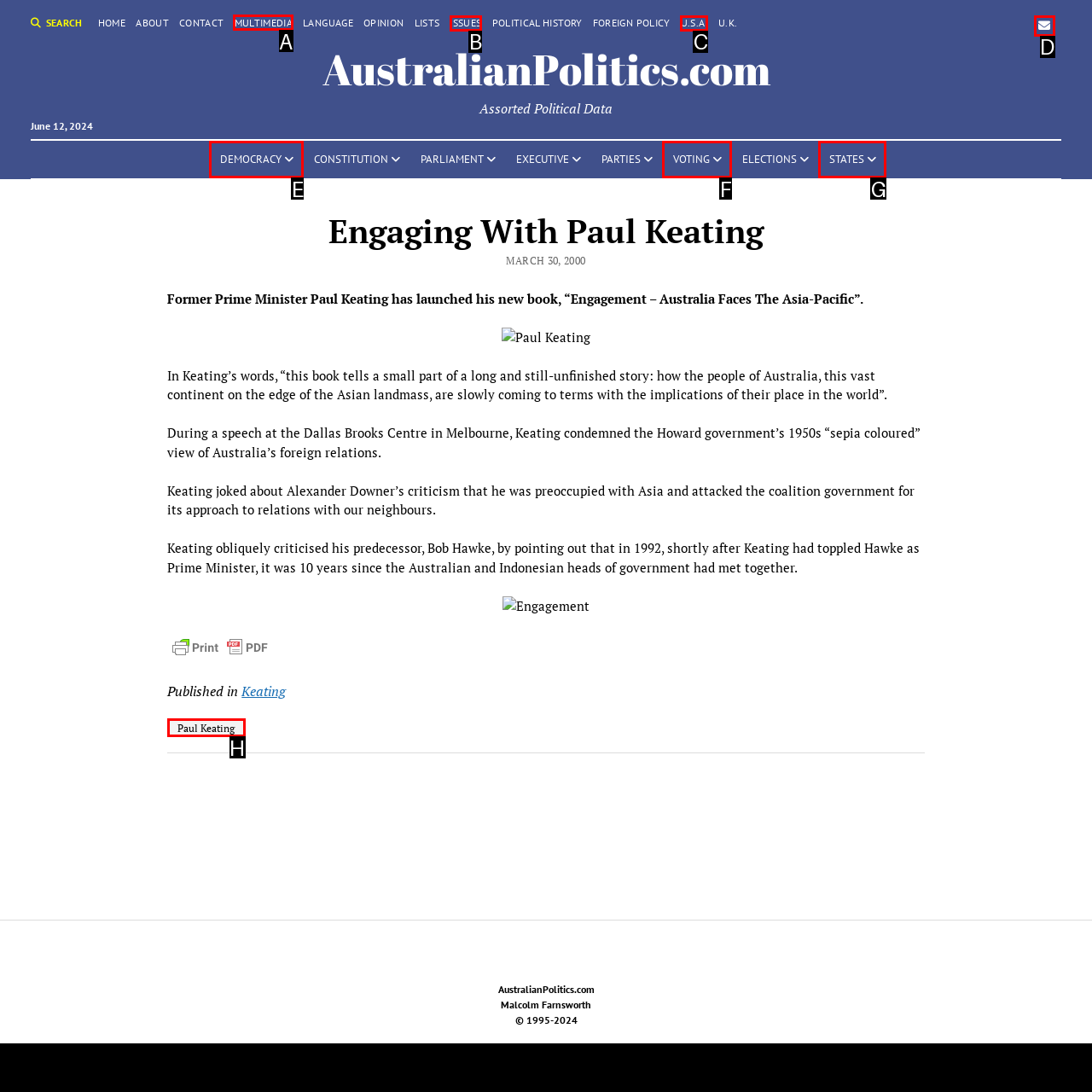Which lettered option should be clicked to achieve the task: go to Contact Us page? Choose from the given choices.

None